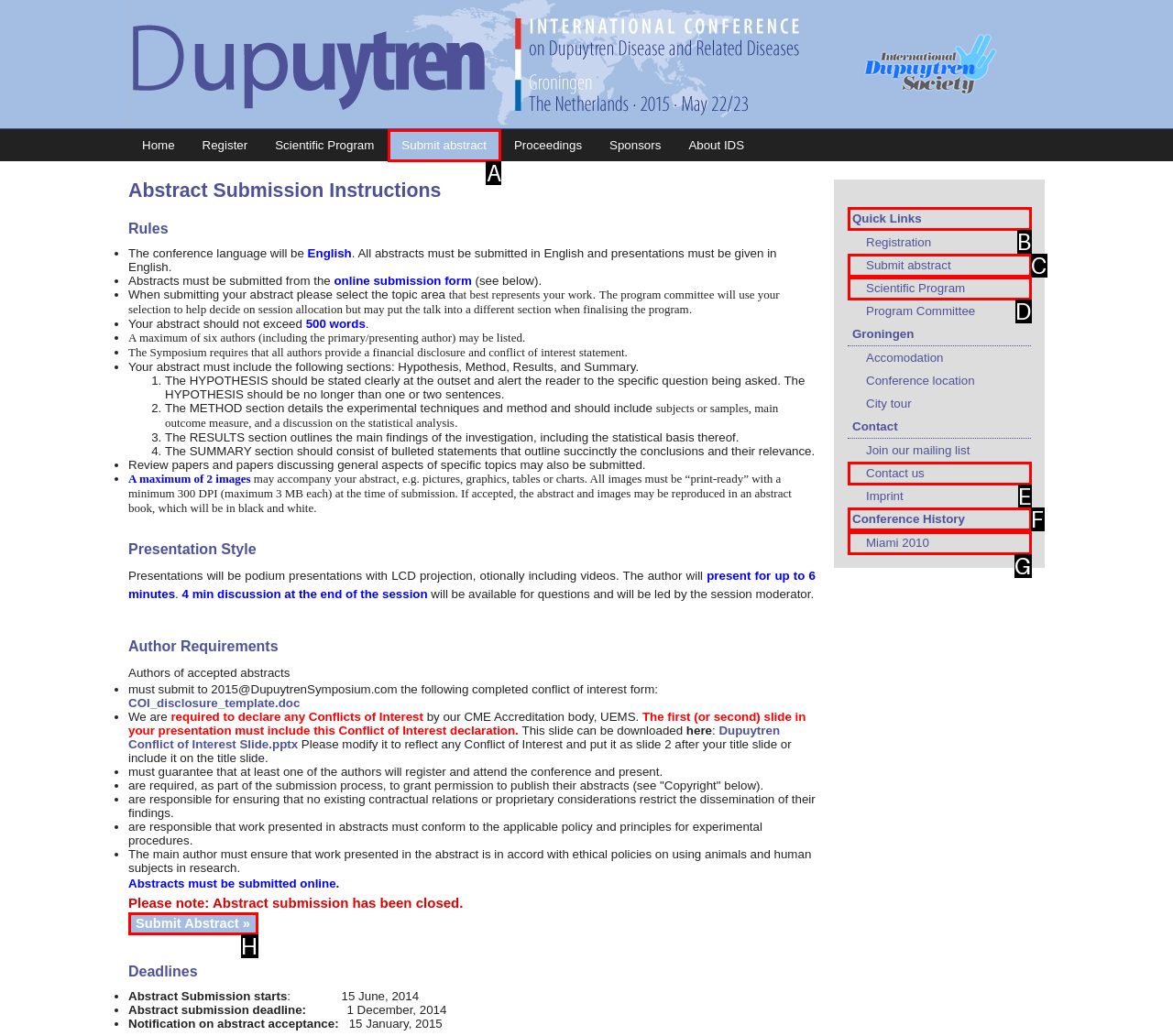Identify the HTML element you need to click to achieve the task: Click on the 'Submit abstract' link. Respond with the corresponding letter of the option.

A